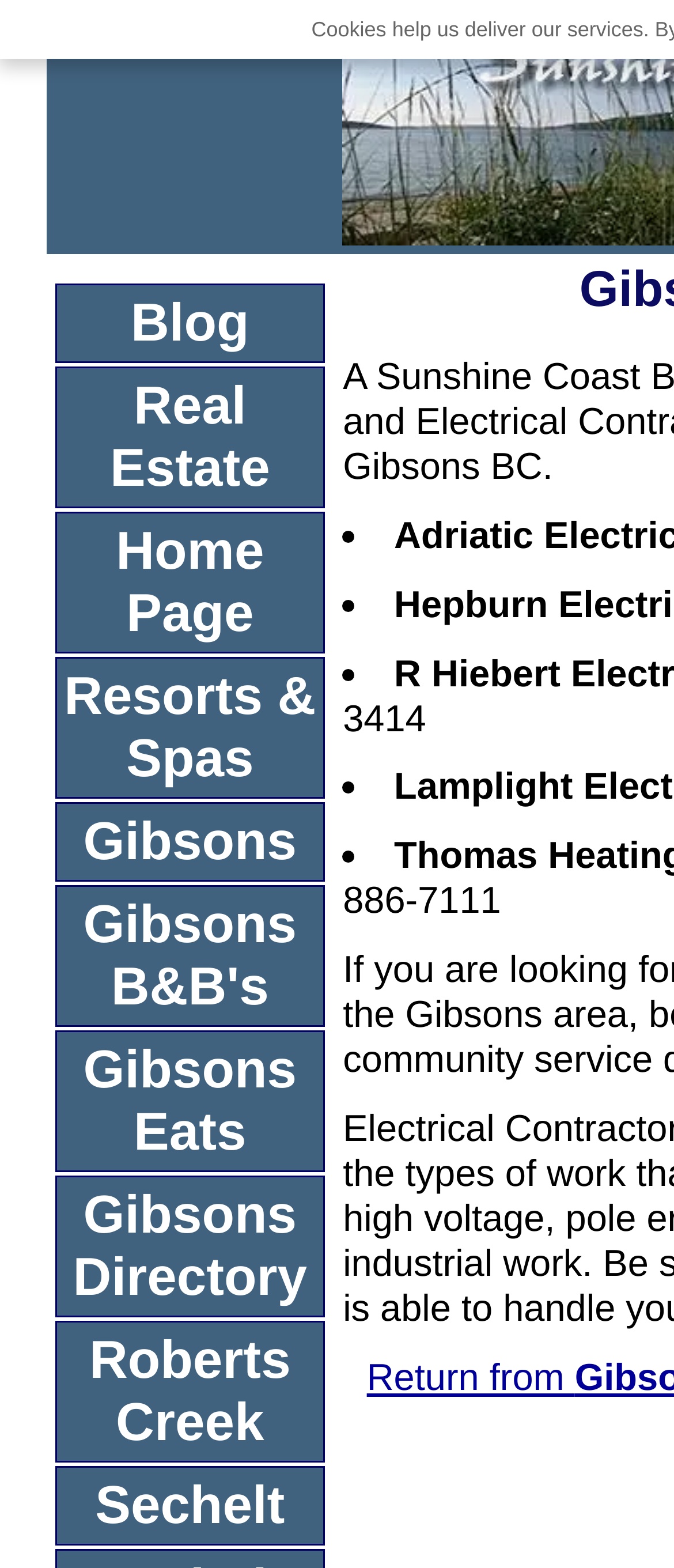Please provide a comprehensive answer to the question based on the screenshot: What type of professionals are listed in this directory?

Based on the webpage structure and the presence of list markers, it appears that this webpage is a directory of professionals. The list markers suggest that there are multiple entries in the directory, and the presence of links to other directories and categories suggests that this is a specific type of professional. The title of the webpage 'Gibsons Electricians - Sunshine Coast BC' further supports the conclusion that the professionals listed are electricians.